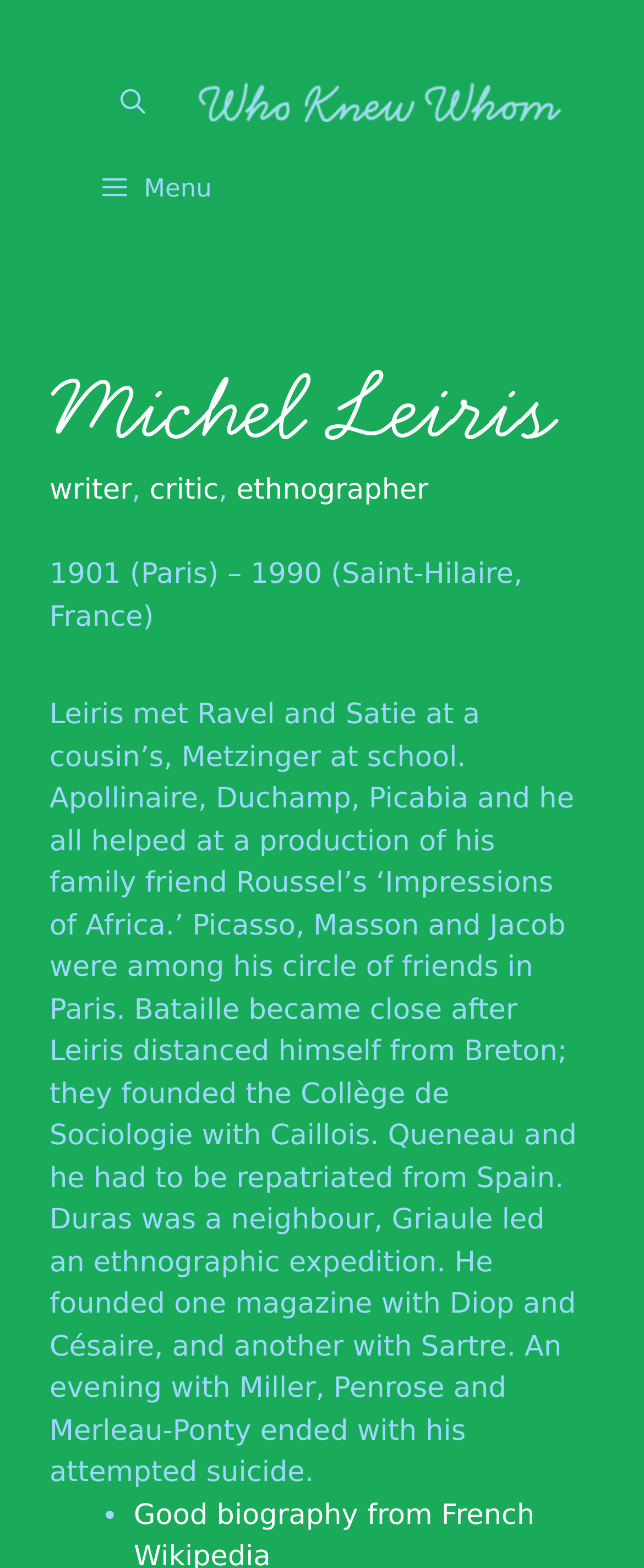From the given element description: "aria-label="Open Search Bar"", find the bounding box for the UI element. Provide the coordinates as four float numbers between 0 and 1, in the order [left, top, right, bottom].

[0.13, 0.042, 0.282, 0.088]